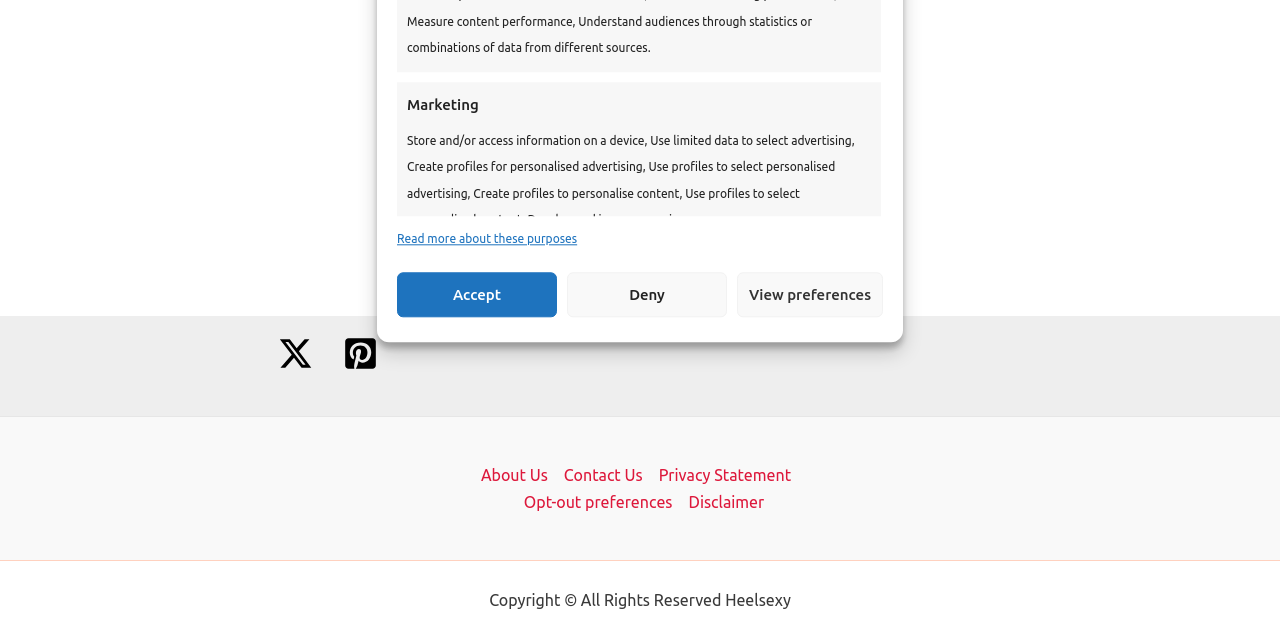Given the description "Read more about these purposes", provide the bounding box coordinates of the corresponding UI element.

[0.31, 0.354, 0.451, 0.395]